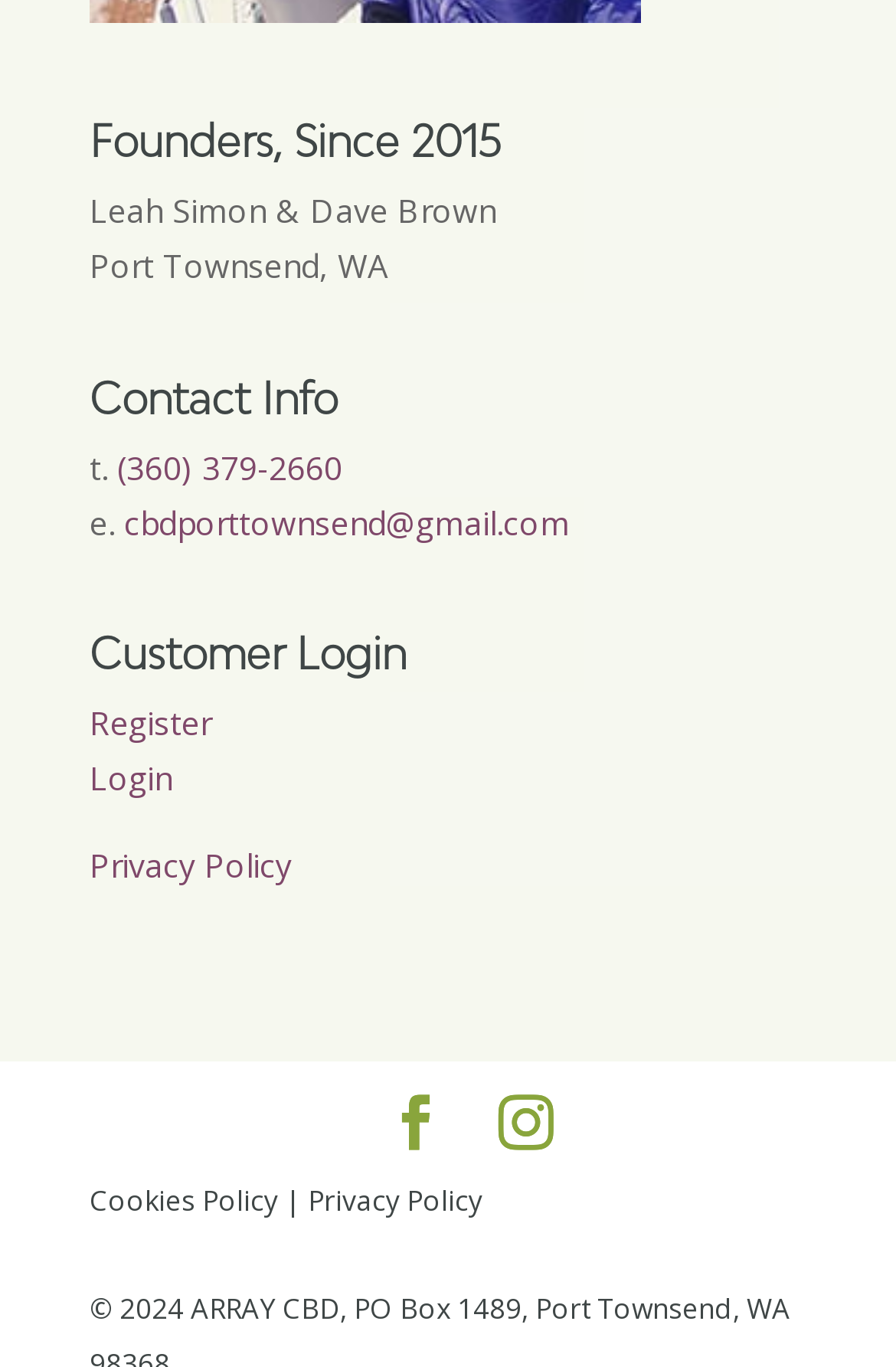Determine the bounding box coordinates of the clickable region to execute the instruction: "View privacy policy". The coordinates should be four float numbers between 0 and 1, denoted as [left, top, right, bottom].

[0.1, 0.617, 0.326, 0.649]